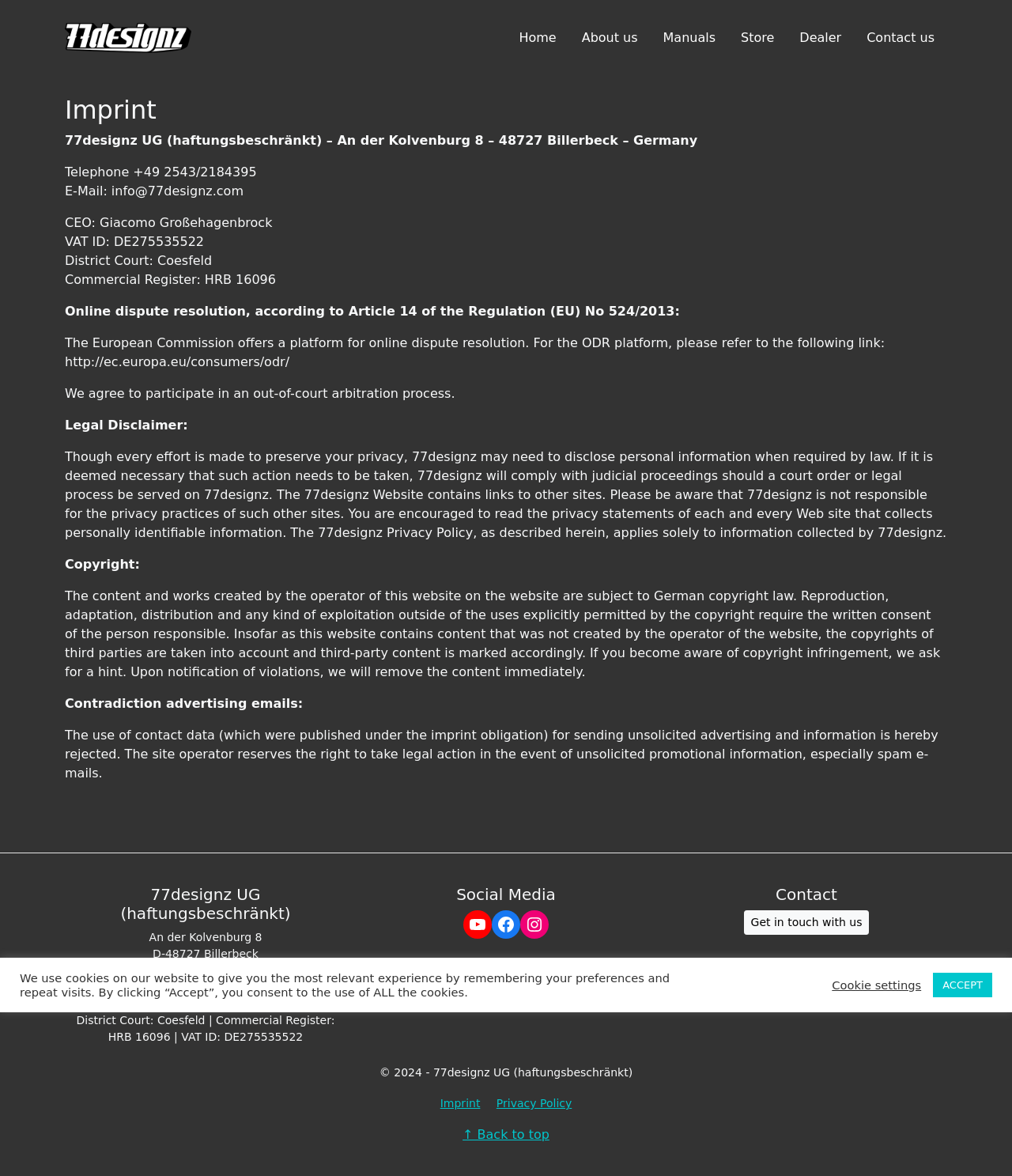Please determine the bounding box of the UI element that matches this description: Get in touch with us. The coordinates should be given as (top-left x, top-left y, bottom-right x, bottom-right y), with all values between 0 and 1.

[0.735, 0.774, 0.859, 0.795]